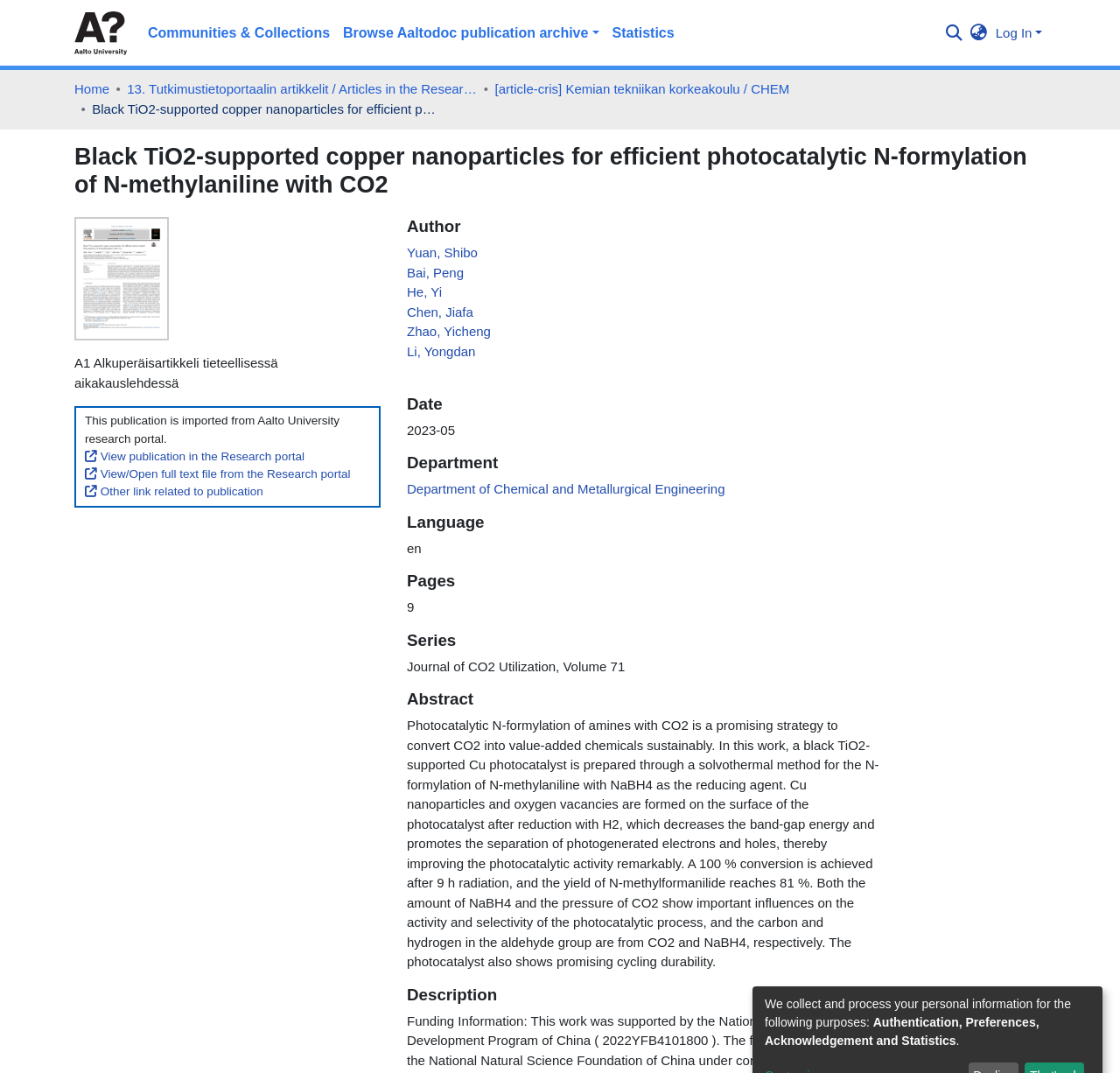Please locate the bounding box coordinates for the element that should be clicked to achieve the following instruction: "Log in to the system". Ensure the coordinates are given as four float numbers between 0 and 1, i.e., [left, top, right, bottom].

[0.886, 0.023, 0.934, 0.037]